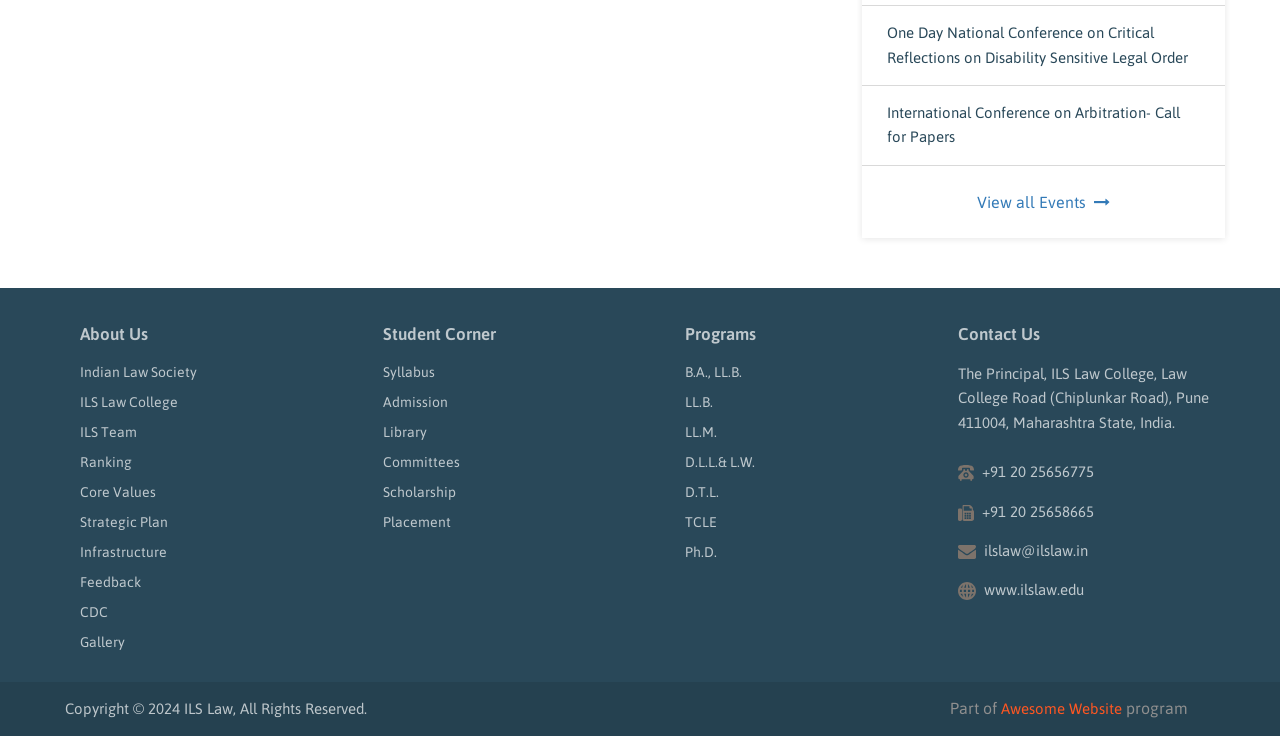Find the bounding box coordinates for the element that must be clicked to complete the instruction: "Contact the principal". The coordinates should be four float numbers between 0 and 1, indicated as [left, top, right, bottom].

[0.748, 0.496, 0.944, 0.585]